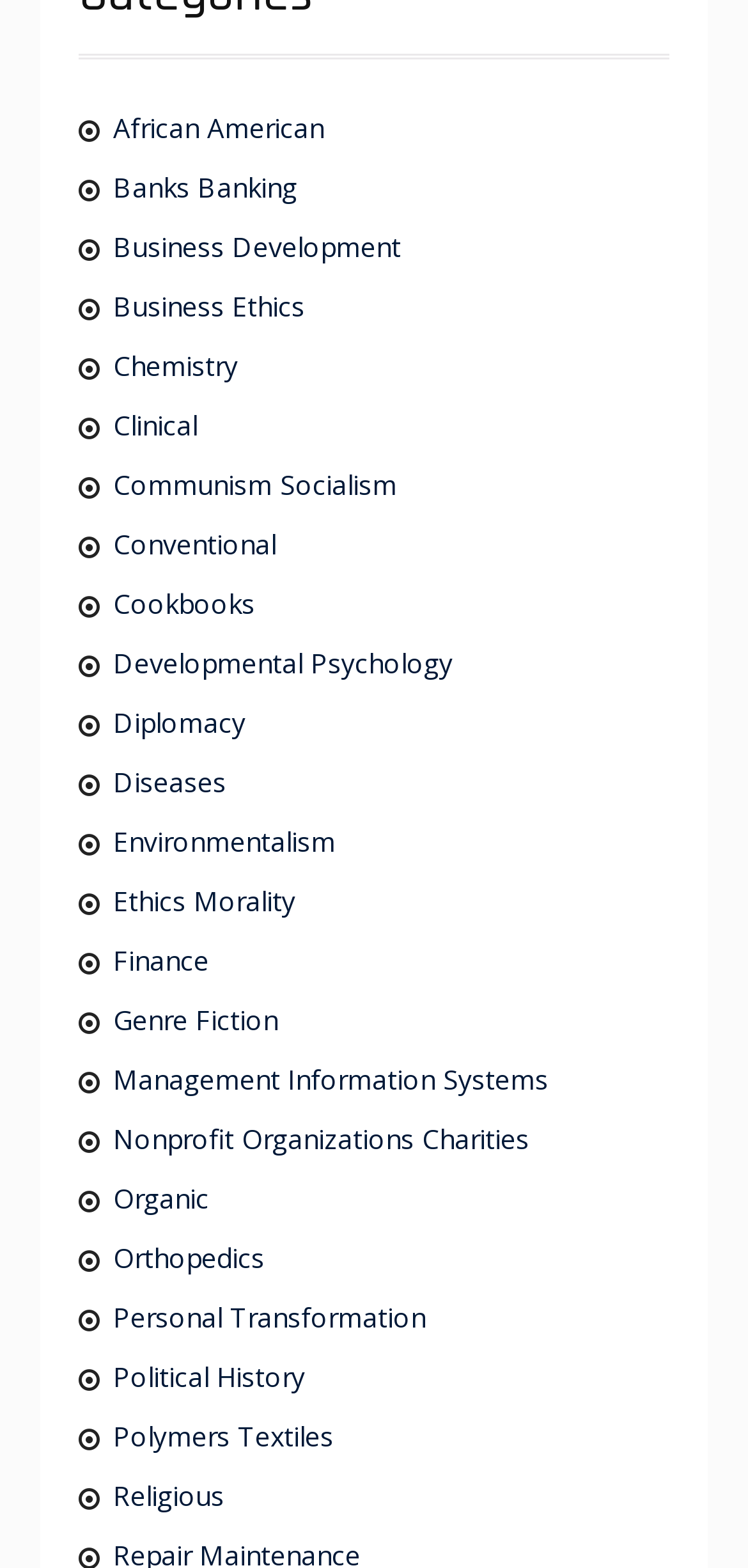Locate the bounding box coordinates of the area that needs to be clicked to fulfill the following instruction: "Explore Business Development". The coordinates should be in the format of four float numbers between 0 and 1, namely [left, top, right, bottom].

[0.151, 0.145, 0.784, 0.171]